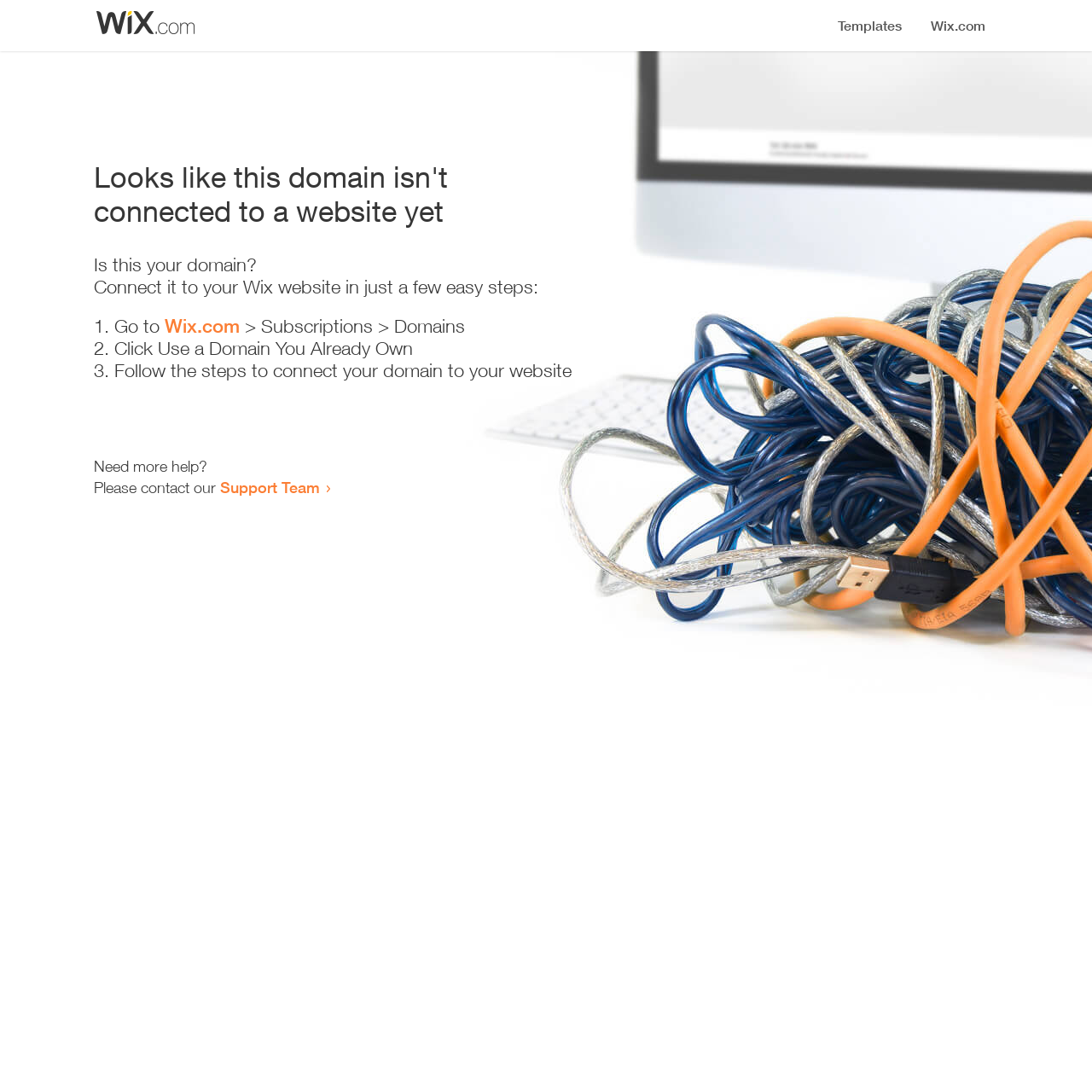What is the URL to go to for domain subscriptions?
Observe the image and answer the question with a one-word or short phrase response.

Wix.com